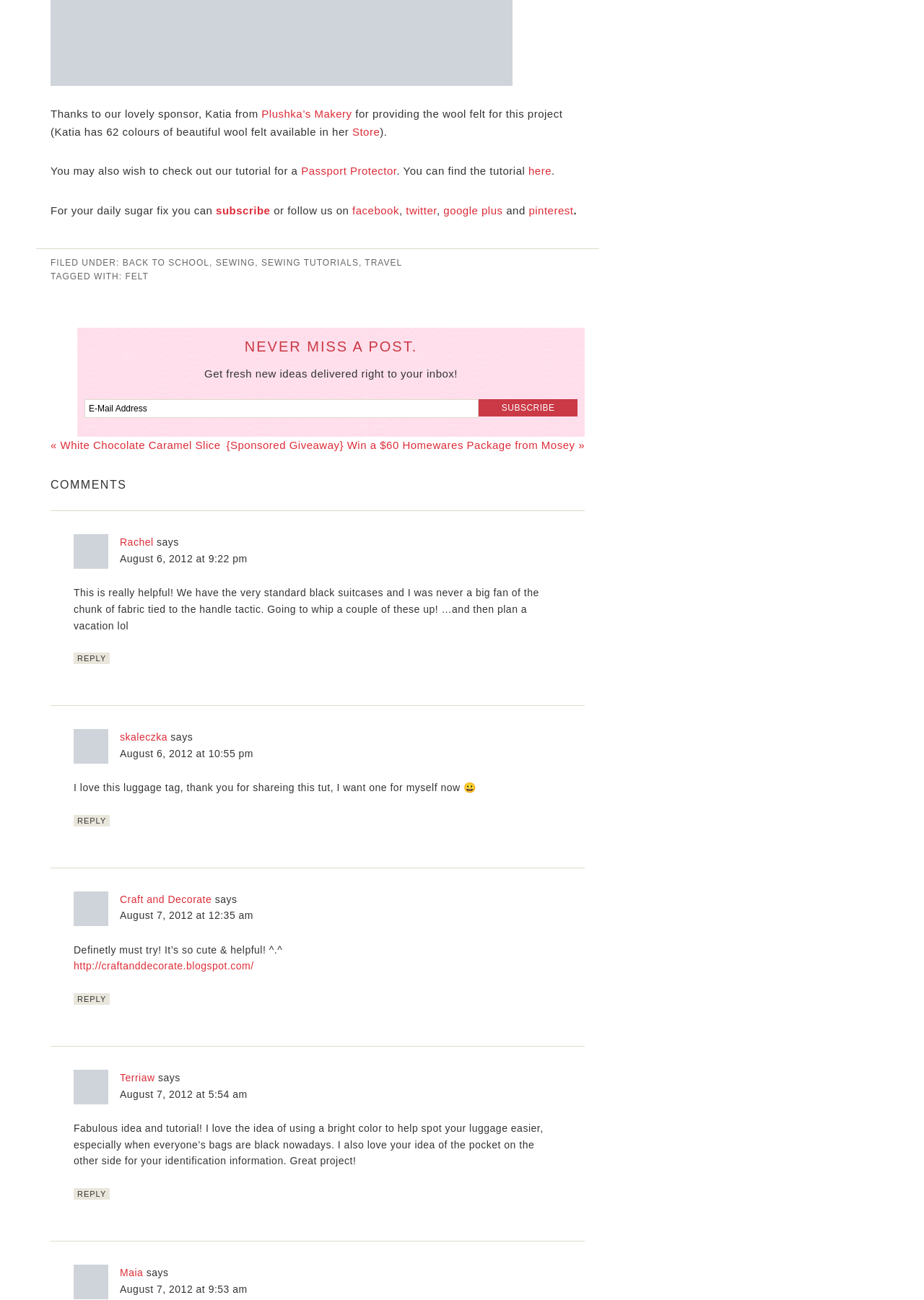Find the bounding box coordinates of the clickable element required to execute the following instruction: "Visit Plushka’s Makery store". Provide the coordinates as four float numbers between 0 and 1, i.e., [left, top, right, bottom].

[0.283, 0.083, 0.381, 0.092]